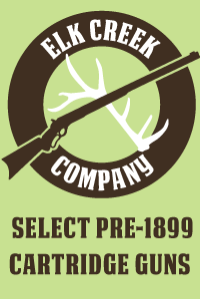What type of firearms does the company focus on?
Please provide a full and detailed response to the question.

The phrase 'SELECT PRE-1899 CARTRIDGE GUNS' is prominently displayed below the logo, indicating that the company specializes in unique, historical firearms from before 1899.